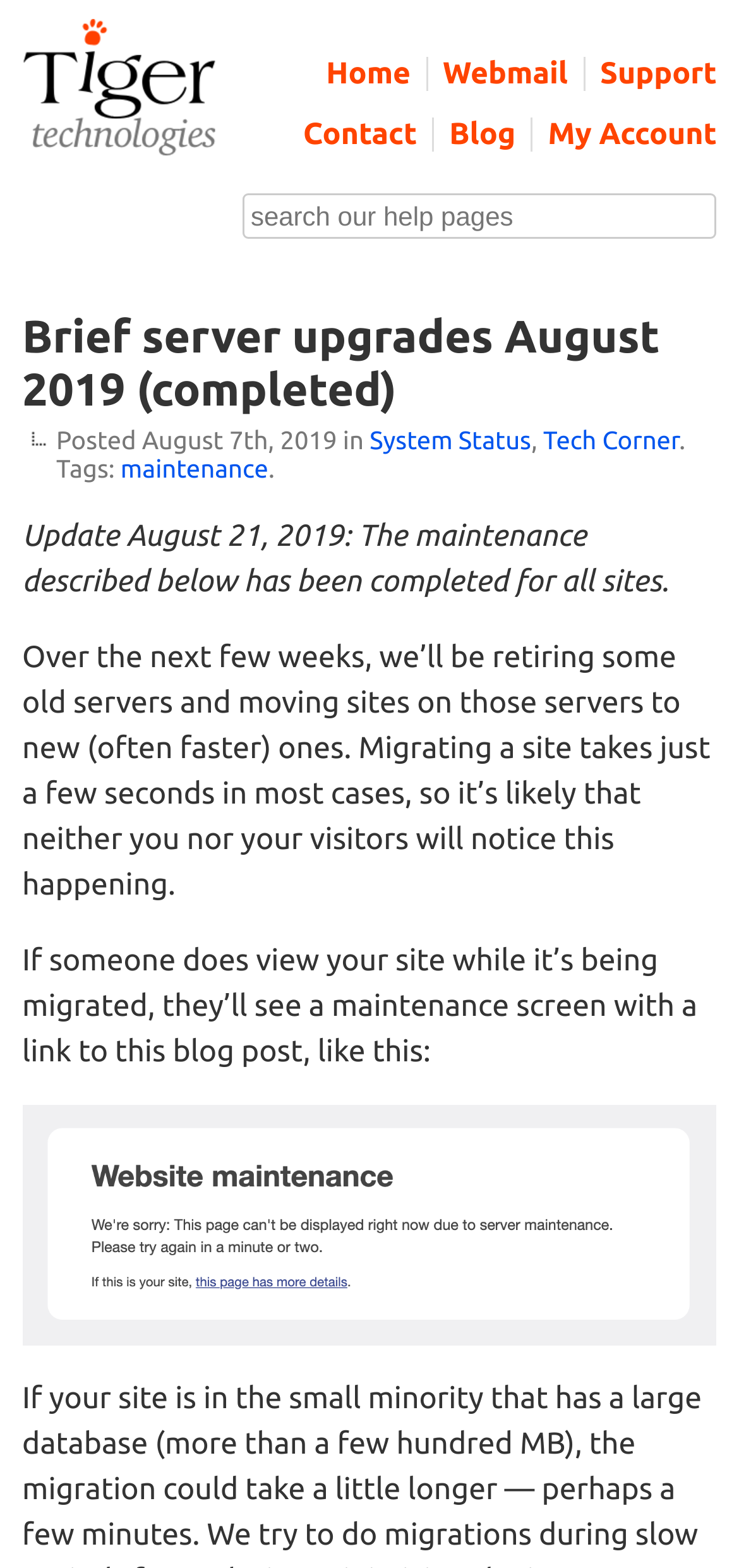Point out the bounding box coordinates of the section to click in order to follow this instruction: "visit my account".

[0.741, 0.075, 0.97, 0.097]